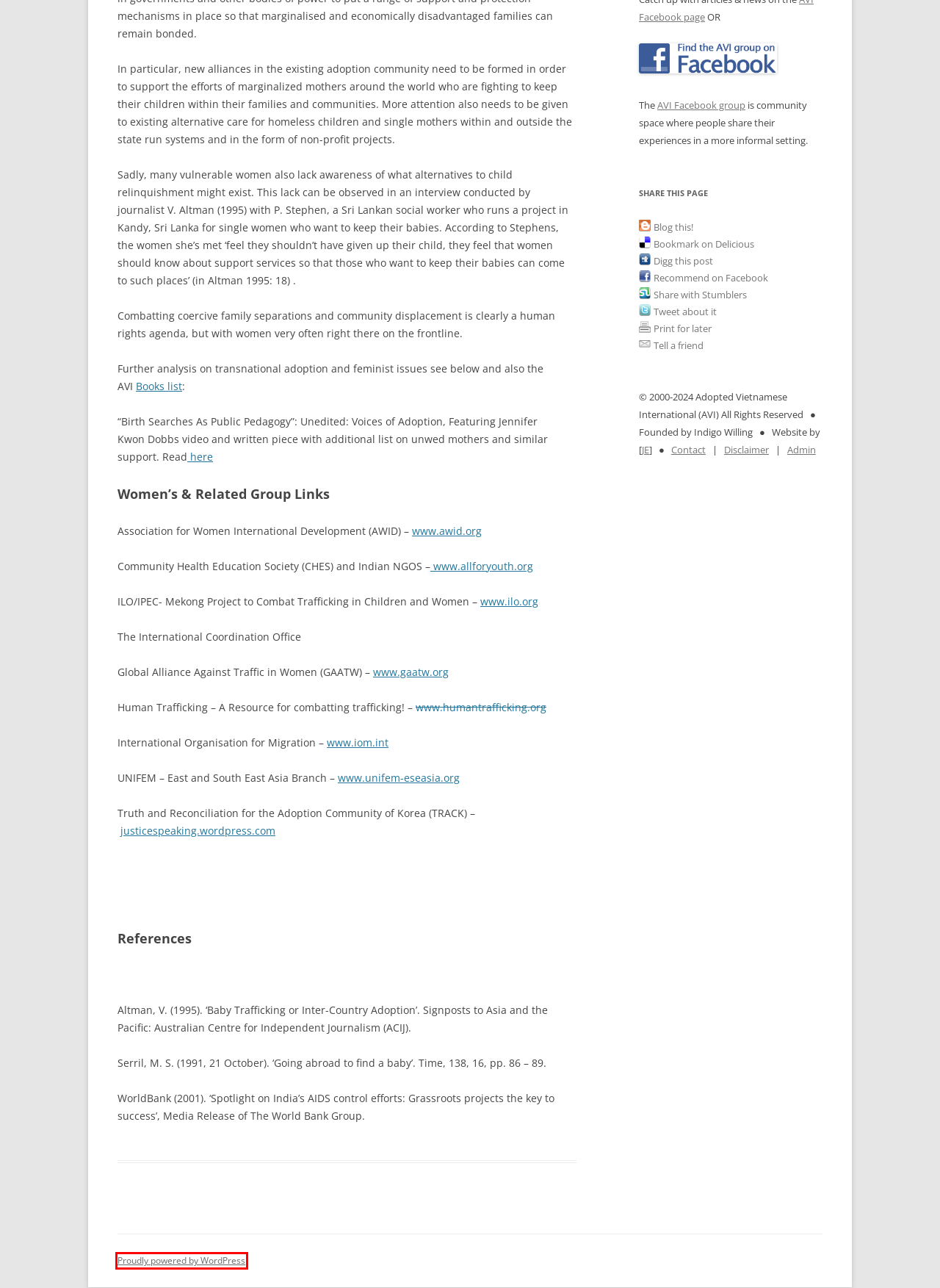Review the webpage screenshot and focus on the UI element within the red bounding box. Select the best-matching webpage description for the new webpage that follows after clicking the highlighted element. Here are the candidates:
A. International Organization for Migration | IOM, UN Migration
B. Blog Tool, Publishing Platform, and CMS – WordPress.org
C. Disclaimer | Adopted Vietnamese International (AVI)
D. Home - The Global Alliance Against Traffic in Women (GAATW)
E. All For Youth
F. Books | Adopted Vietnamese International (AVI)
G. How to Study Effectively | Studying Tips
H. Operation Babylift | Adopted Vietnamese International (AVI)

B